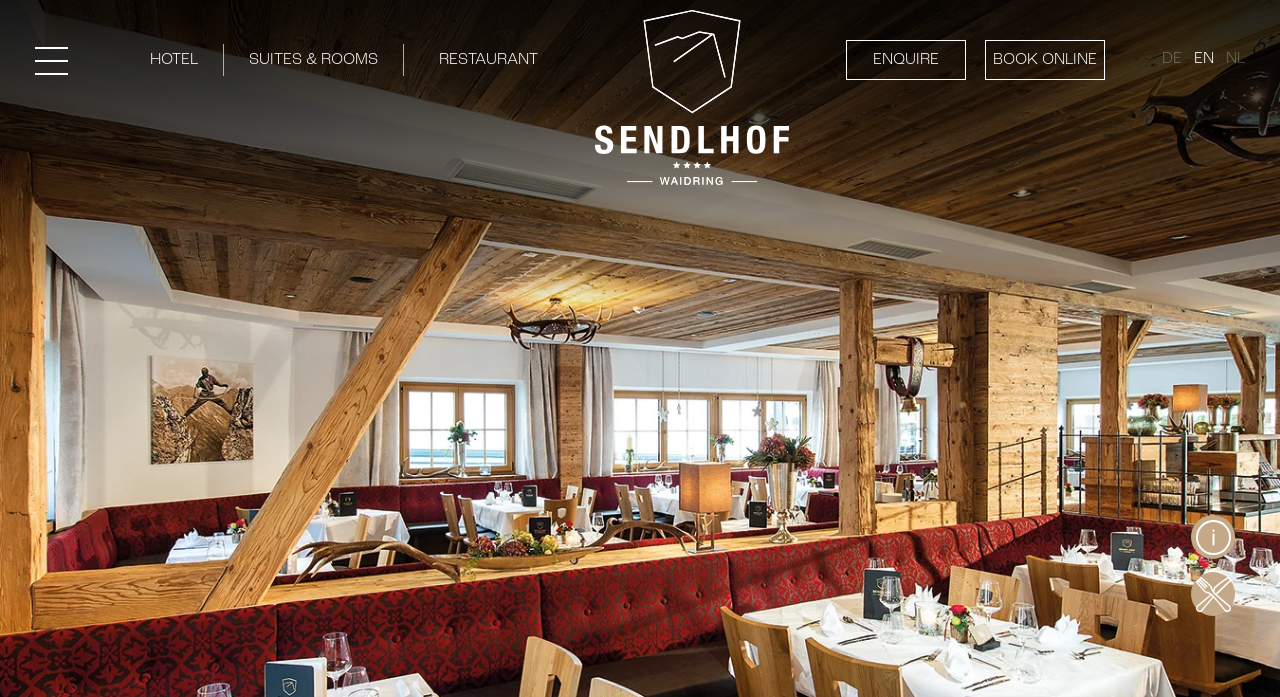Please identify the bounding box coordinates of the element that needs to be clicked to execute the following command: "View Hotel Sendlhof". Provide the bounding box using four float numbers between 0 and 1, formatted as [left, top, right, bottom].

[0.465, 0.014, 0.616, 0.279]